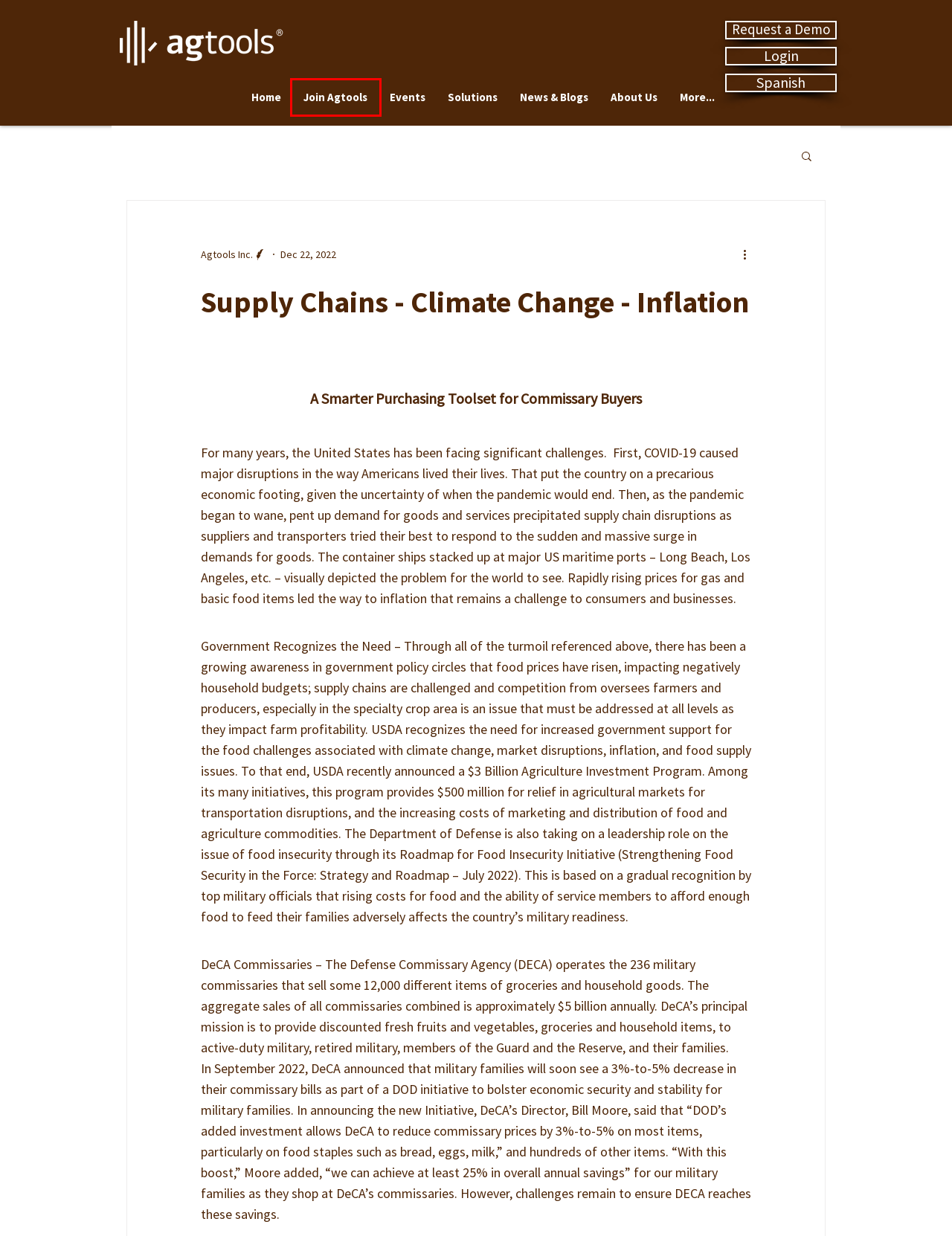Examine the screenshot of the webpage, which has a red bounding box around a UI element. Select the webpage description that best fits the new webpage after the element inside the red bounding box is clicked. Here are the choices:
A. Join Agtools | agtools inc
B. About Us | agtools inc
C. Book a Demo | agtools inc
D. ¿Que es agtools? | agtools inc
E. Login
F. Solutions  | agtools inc
G. News & Blogs | agtools inc
H. agtools inc | Market Data on Produce Crops

A